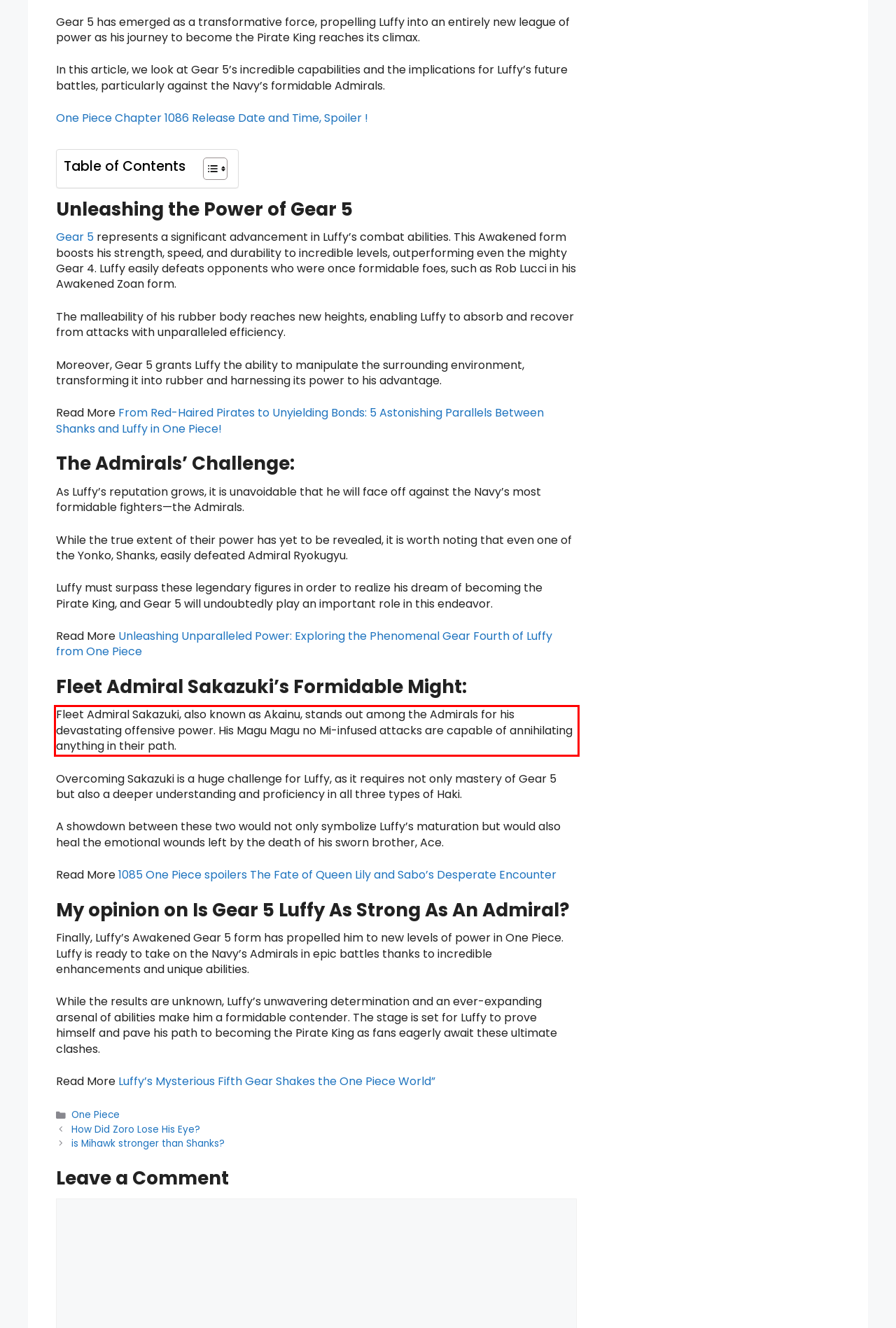Extract and provide the text found inside the red rectangle in the screenshot of the webpage.

Fleet Admiral Sakazuki, also known as Akainu, stands out among the Admirals for his devastating offensive power. His Magu Magu no Mi-infused attacks are capable of annihilating anything in their path.